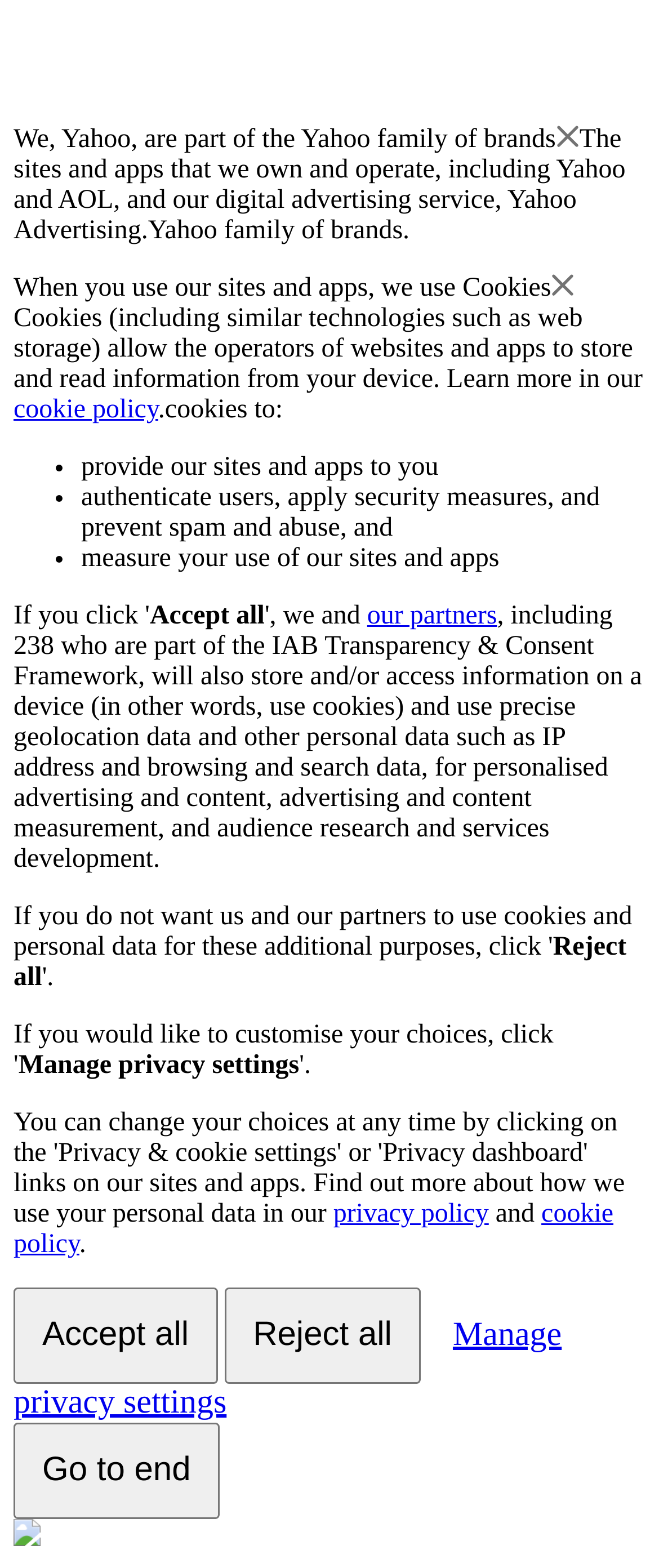Please identify the bounding box coordinates of the element I should click to complete this instruction: 'Click the 'Manage privacy settings' button'. The coordinates should be given as four float numbers between 0 and 1, like this: [left, top, right, bottom].

[0.028, 0.67, 0.454, 0.689]